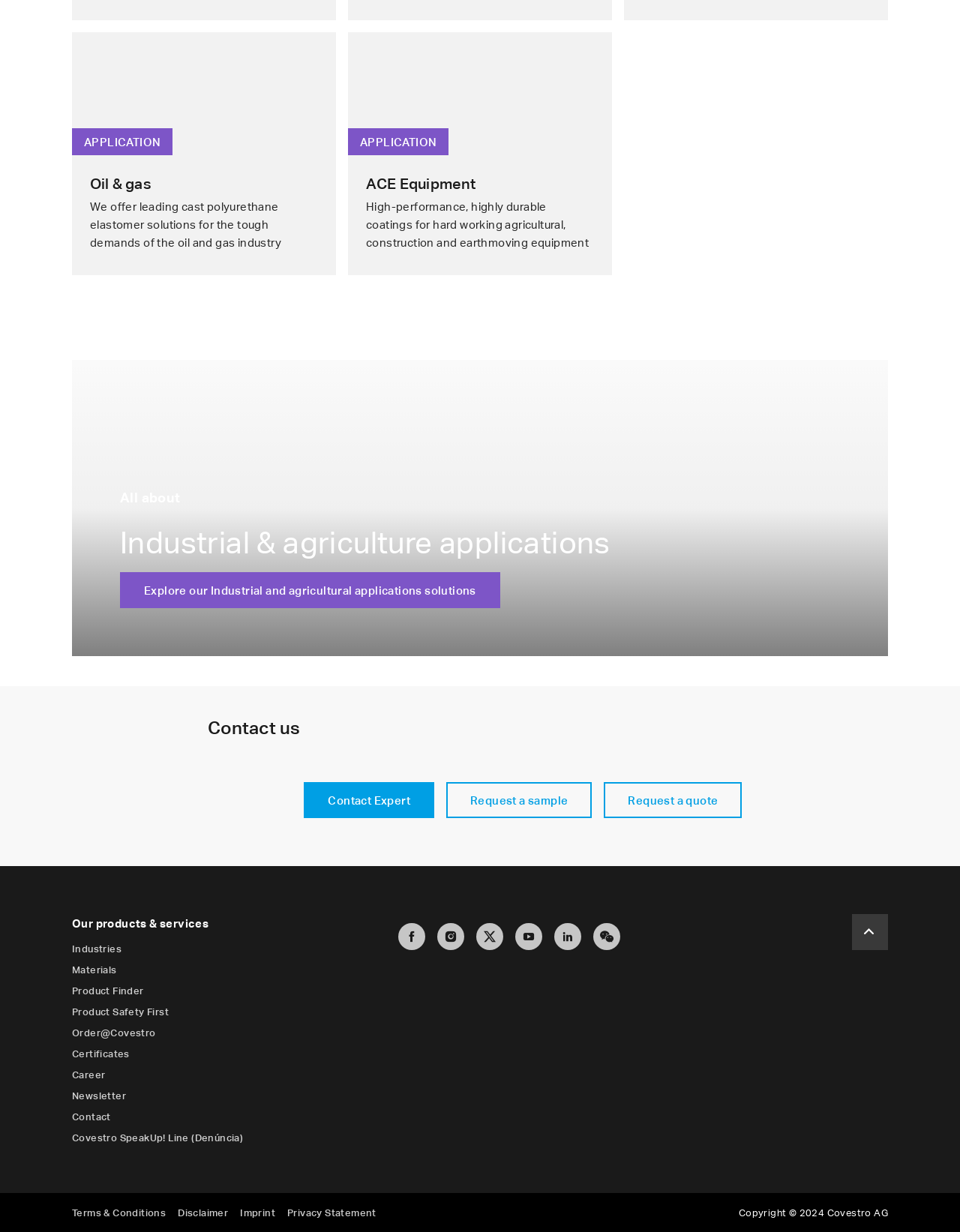What is the industry mentioned in the first link?
Look at the image and answer the question using a single word or phrase.

Oil & gas